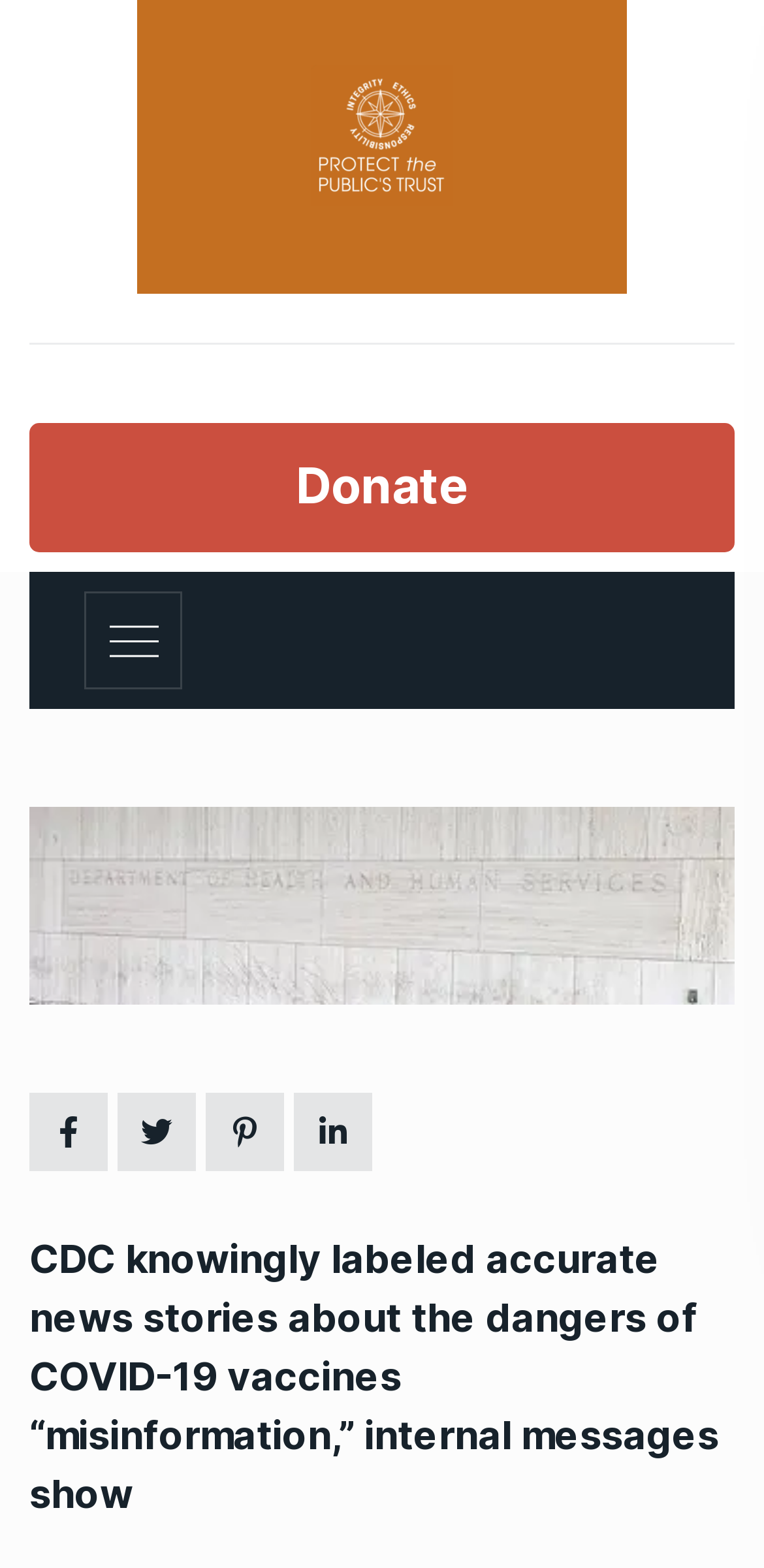Give a comprehensive overview of the webpage, including key elements.

The webpage appears to be an article or news story about the CDC labeling accurate news stories about COVID-19 vaccines as "misinformation". The title of the article is prominently displayed at the top of the page, with a link to "Protect The Public's Trust" situated below it. 

To the top left of the page, there is a "Donate" button. Next to it, there is a "humberger" button, which is accompanied by a small image of a hamburger icon. 

Below the title, there is a large image that seems to be related to the article's content, possibly a screenshot or a graphic representation of the CDC's actions. 

Underneath the image, there are four social media links, represented by icons, which are aligned horizontally. 

Finally, the main content of the article is headed by a large heading that repeats the title of the article, taking up most of the width of the page.